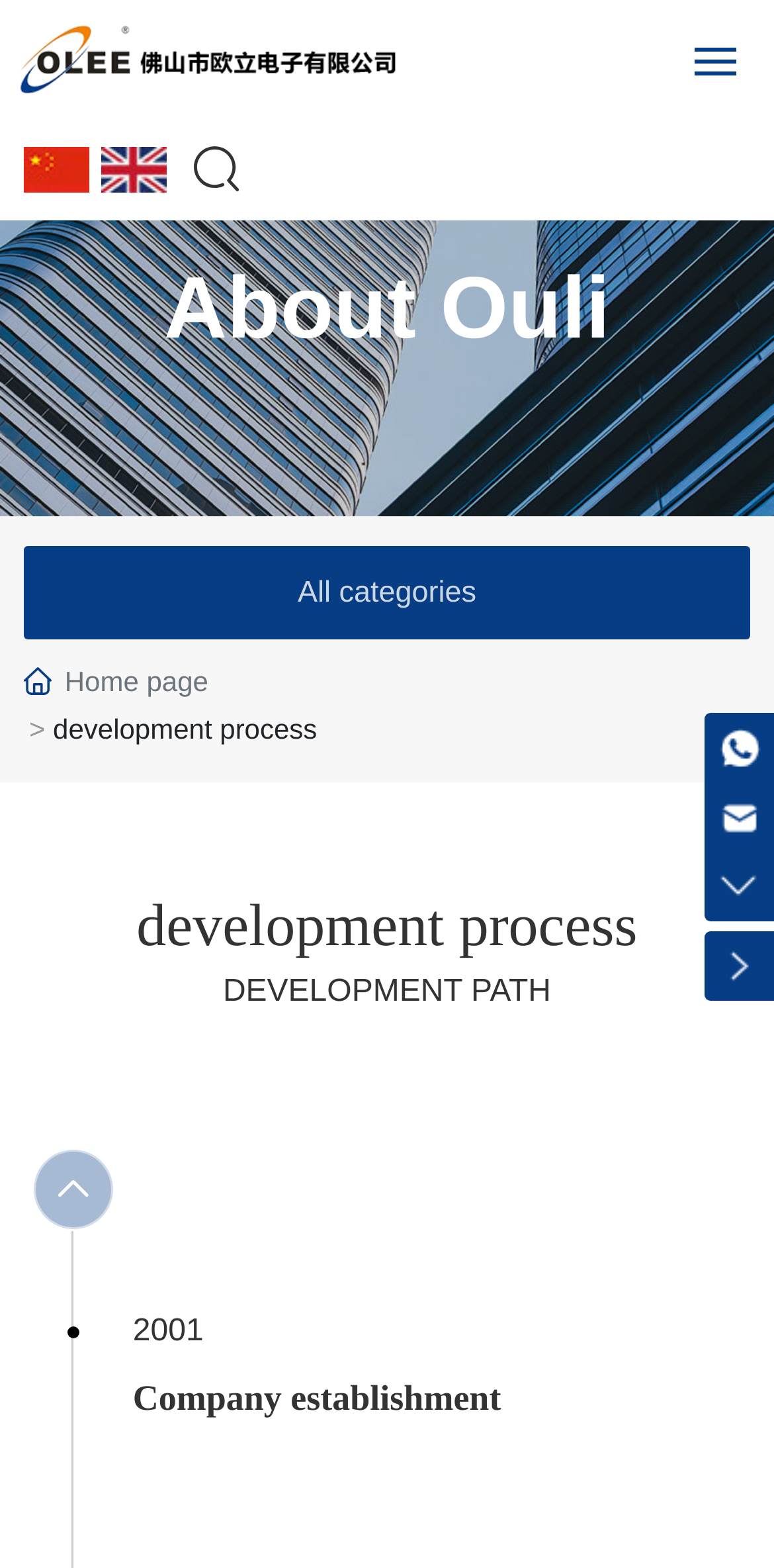What are the main categories on the webpage?
Kindly offer a detailed explanation using the data available in the image.

The main categories can be found in the navigation menu at the top of the webpage, which includes links to 'Home', 'Products', 'Application', 'About Us', 'Qualification', 'News', and 'Contact Us'.